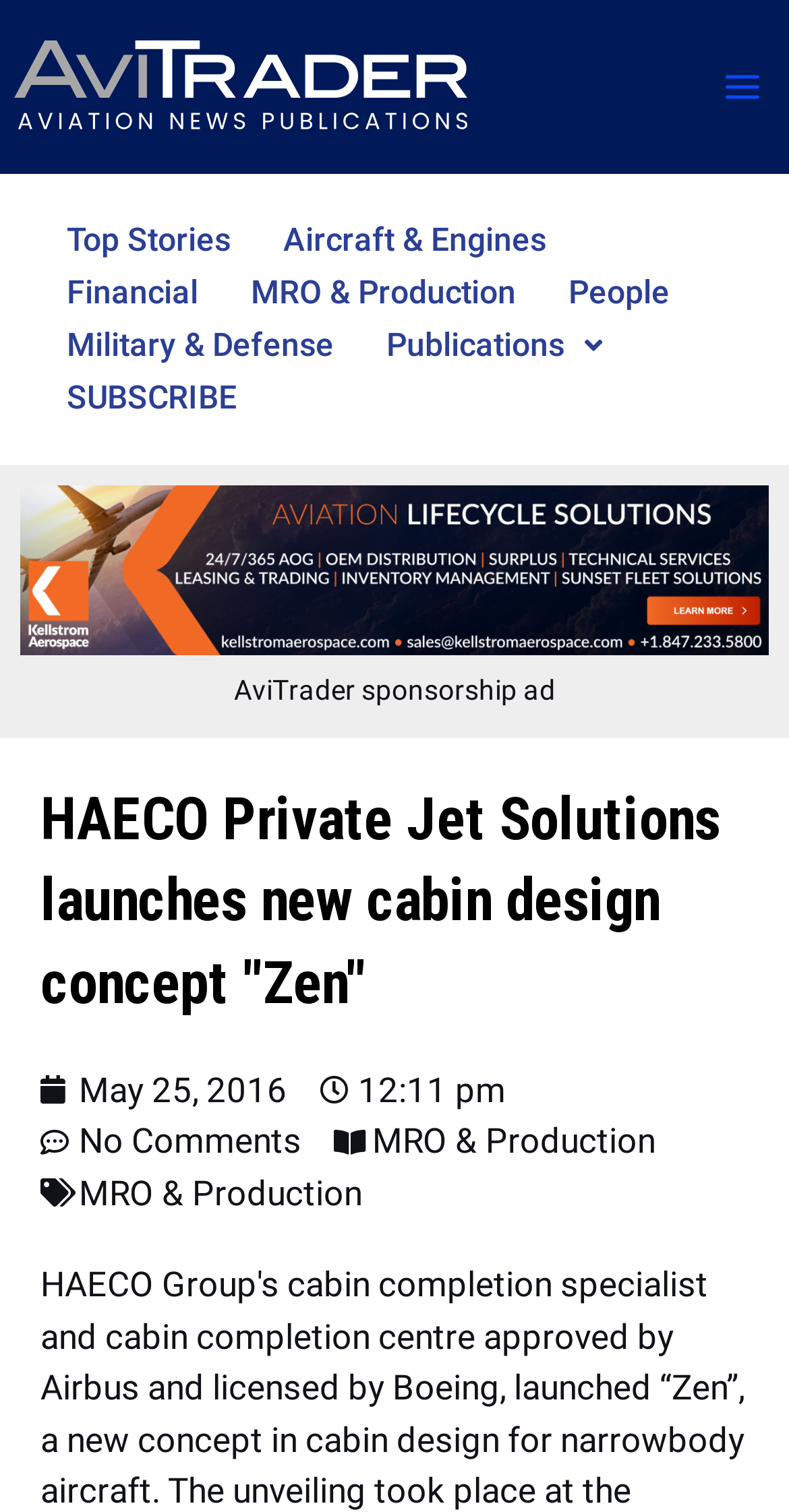Identify the bounding box of the UI component described as: "People".

[0.687, 0.177, 0.882, 0.211]